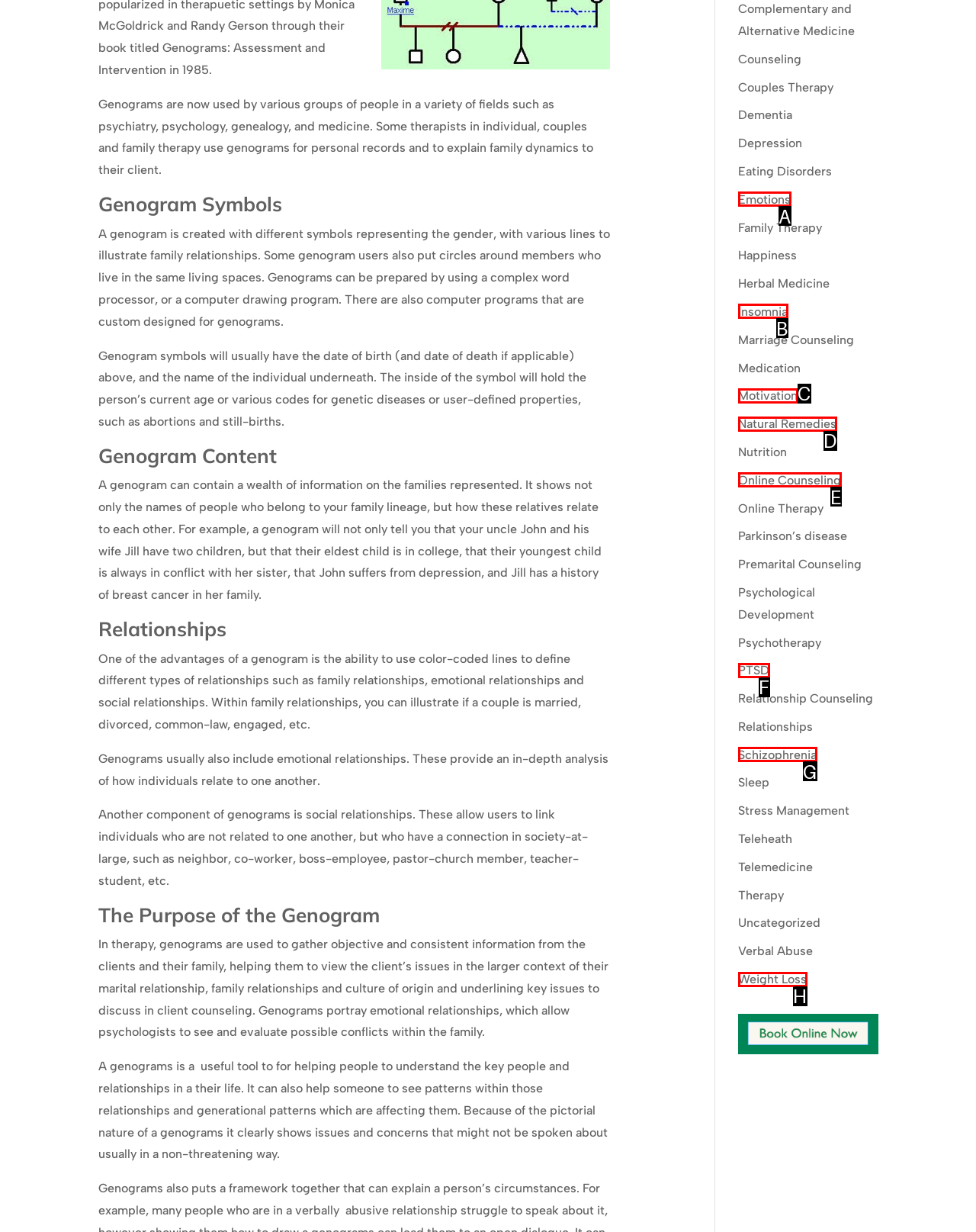Identify the letter of the option that best matches the following description: Schizophrenia. Respond with the letter directly.

G